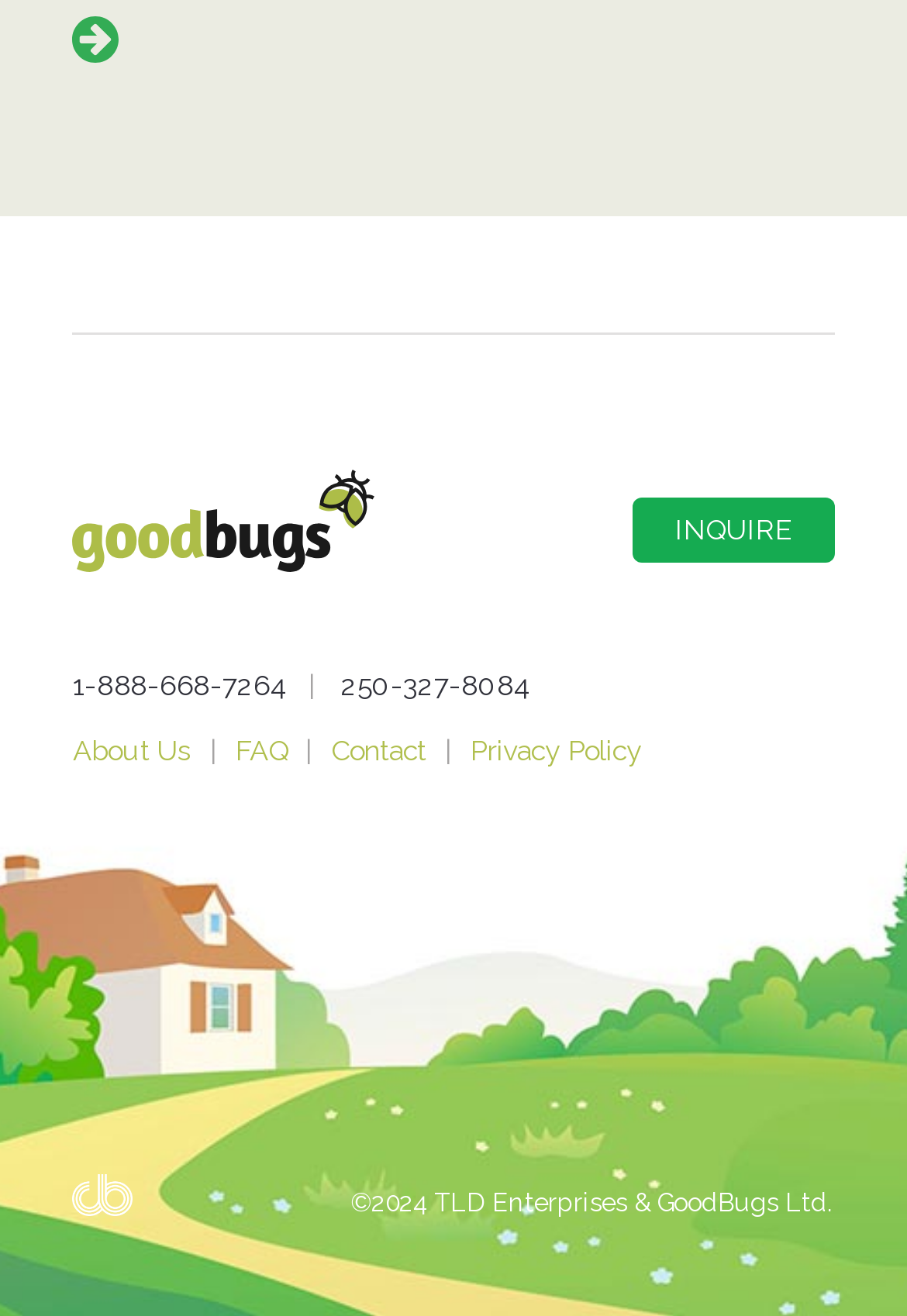Provide a single word or phrase to answer the given question: 
How many links are there in the layout table?

1